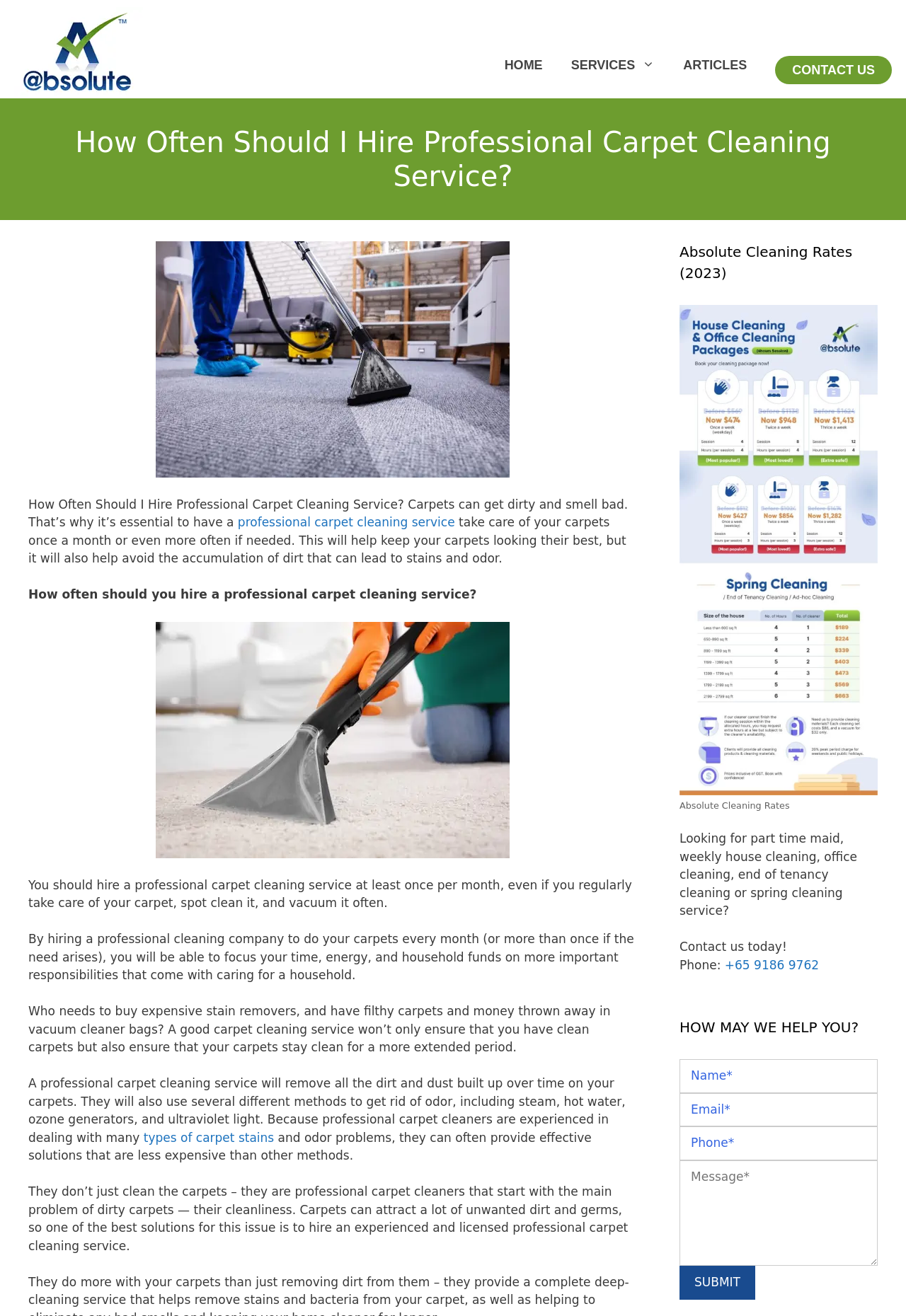Identify the bounding box coordinates of the specific part of the webpage to click to complete this instruction: "Click the 'HOME' link".

[0.541, 0.031, 0.615, 0.068]